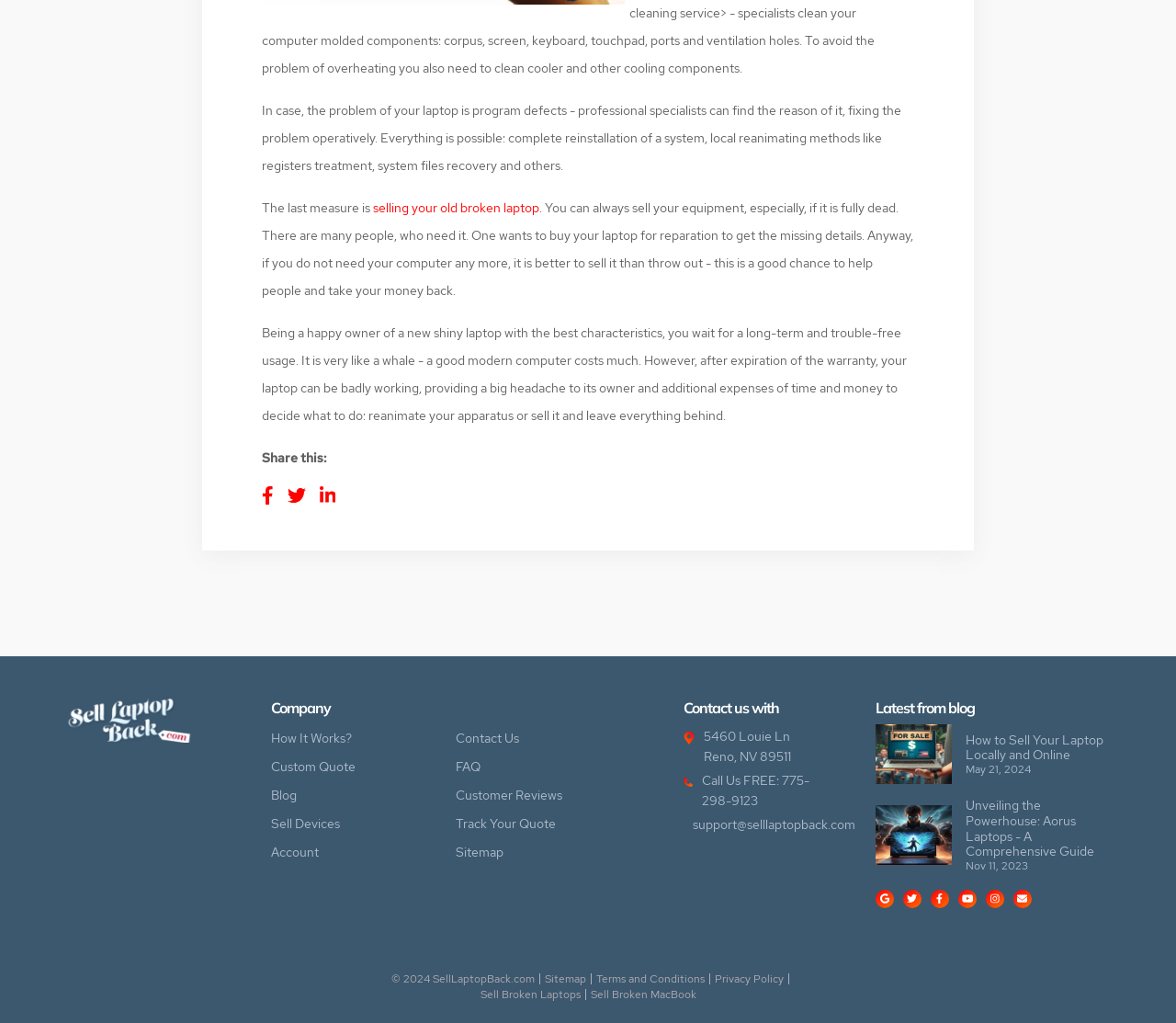Locate the bounding box coordinates of the region to be clicked to comply with the following instruction: "Click on 'Sell Broken Laptops'". The coordinates must be four float numbers between 0 and 1, in the form [left, top, right, bottom].

[0.408, 0.965, 0.493, 0.979]